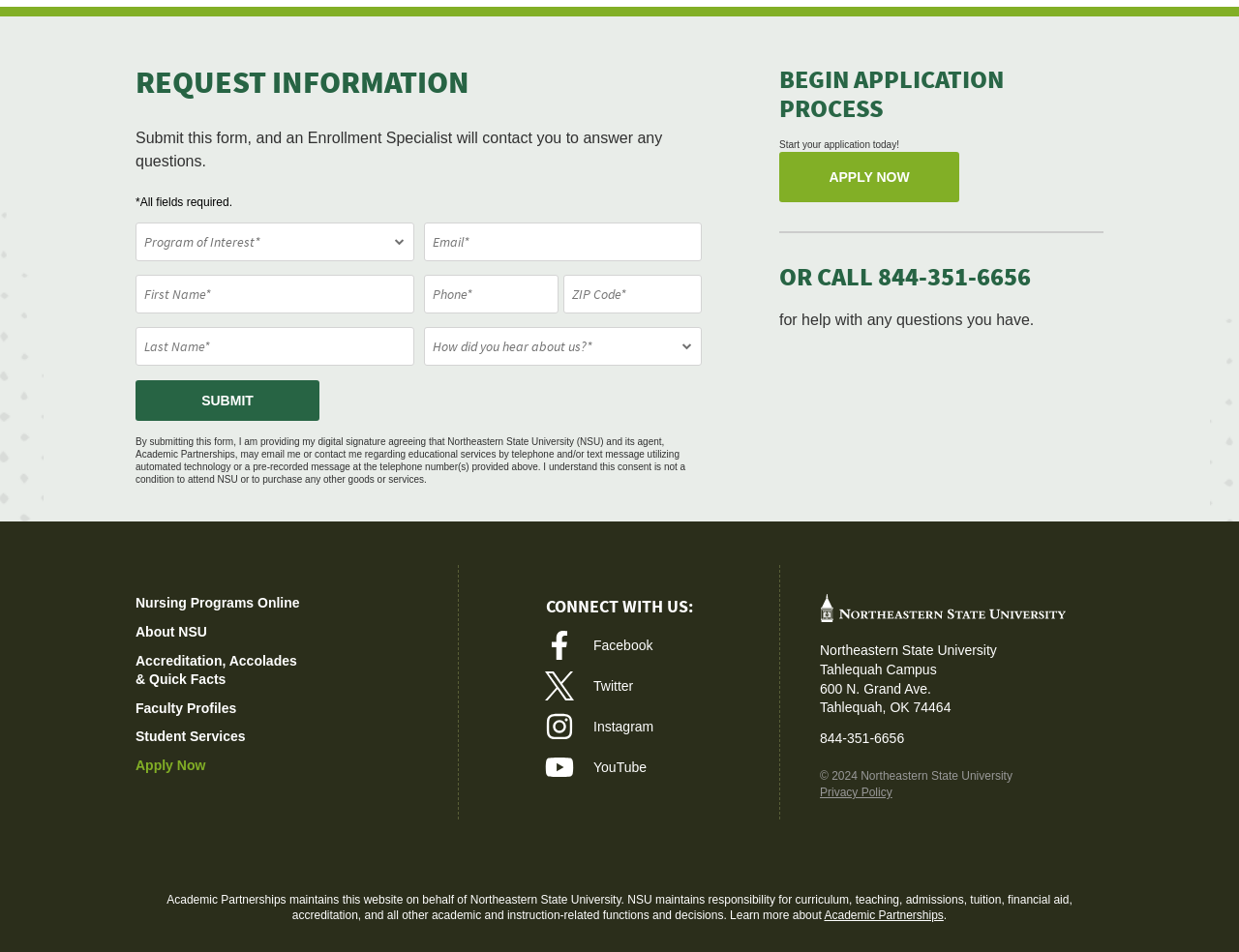Can you specify the bounding box coordinates for the region that should be clicked to fulfill this instruction: "Apply now to begin application process".

[0.629, 0.16, 0.774, 0.213]